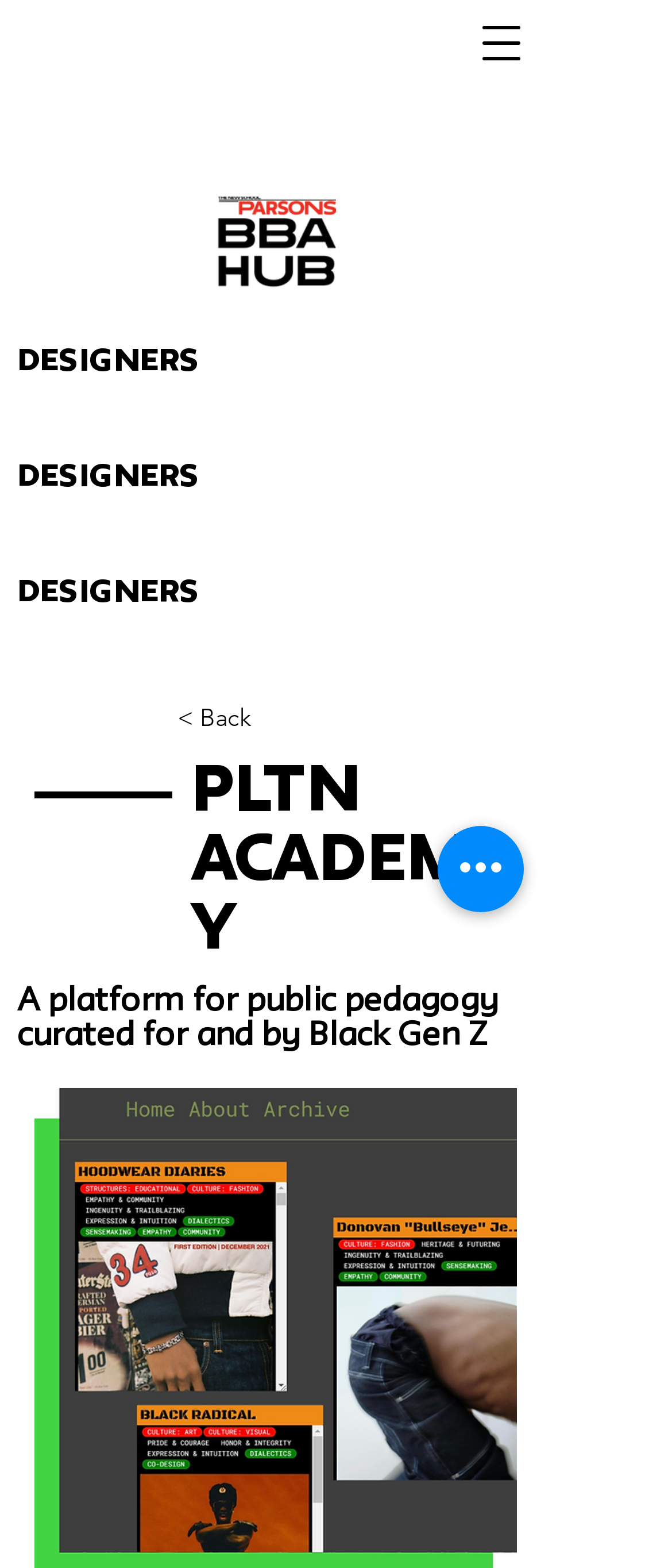What is the name of the platform?
Answer the question with a detailed and thorough explanation.

I found the name of the platform by looking at the root element, which is 'PLTN Academy', and also confirmed it by seeing the heading element with the same text.